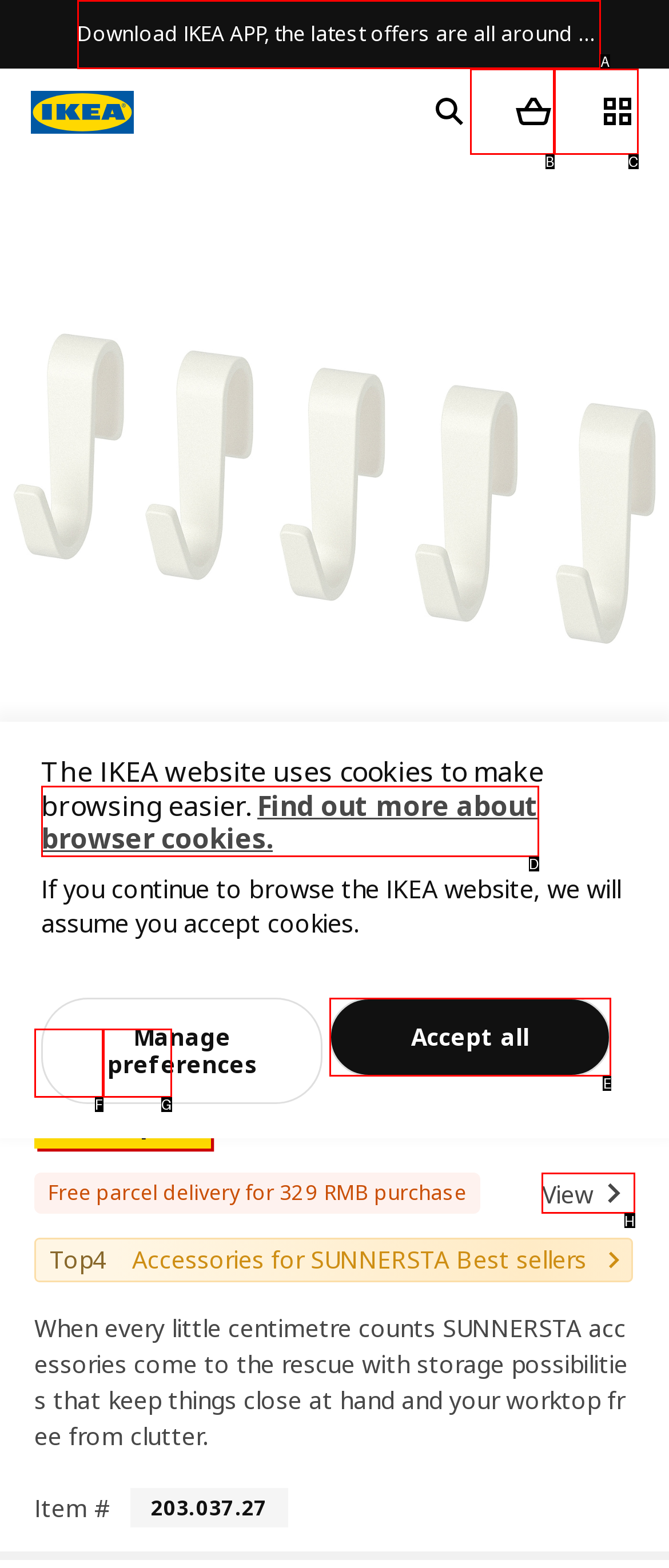Given the task: View, indicate which boxed UI element should be clicked. Provide your answer using the letter associated with the correct choice.

H